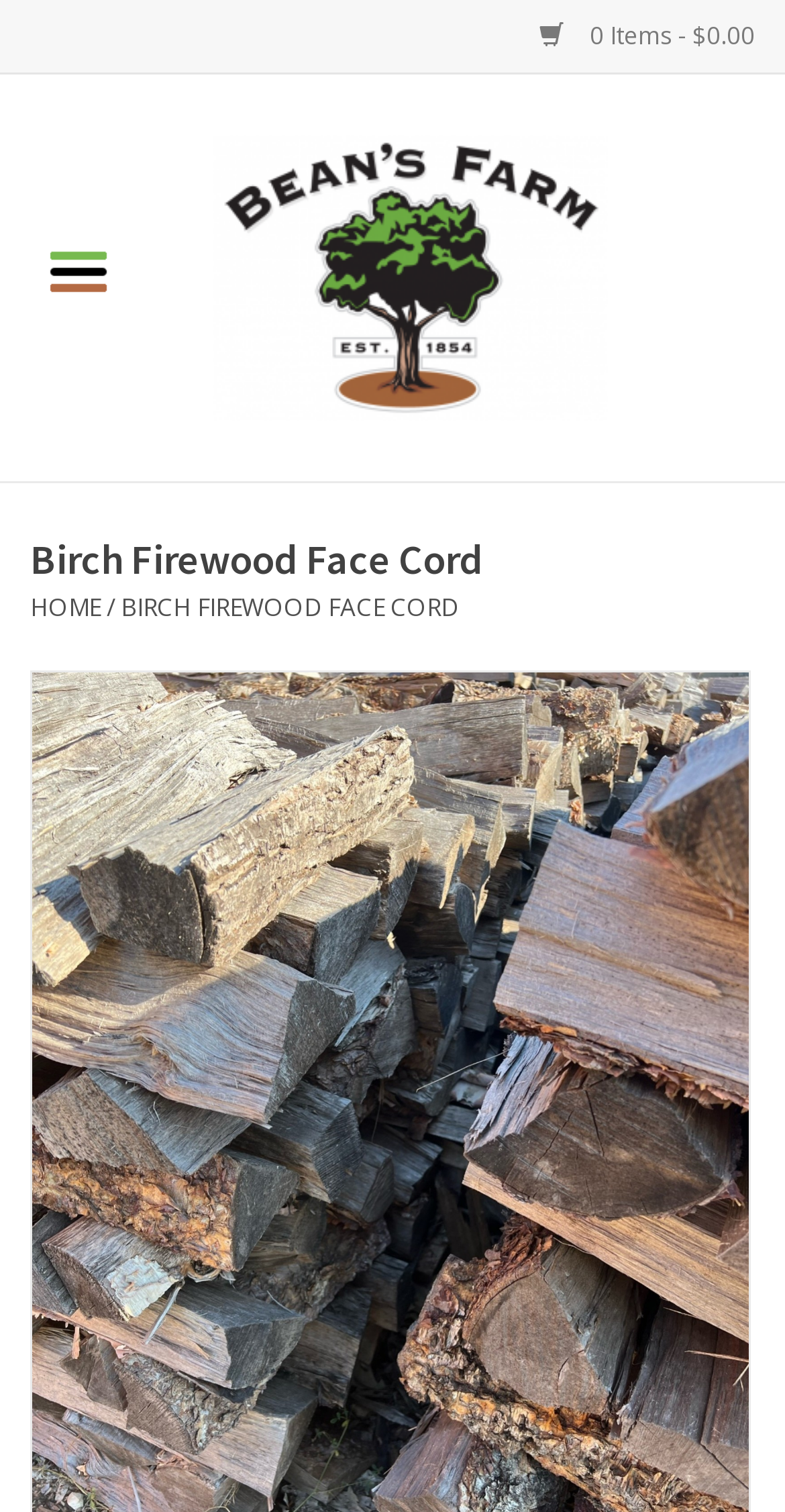What is the navigation menu item below 'Home'?
Provide a fully detailed and comprehensive answer to the question.

I found a list of links in the 'Navigation' region, and the link below 'Home' is 'Apparel', which suggests that it is the next item in the navigation menu.